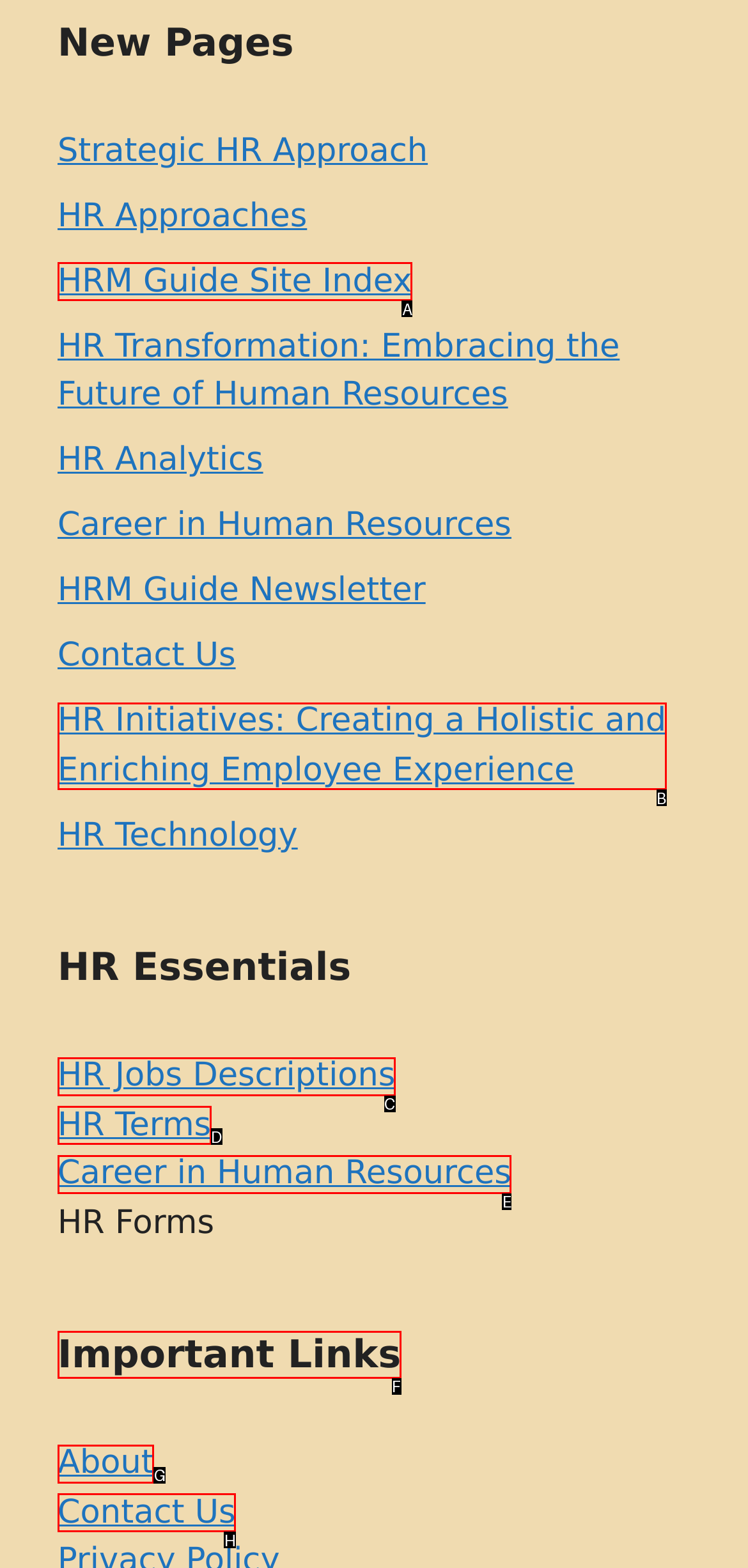Identify the HTML element that should be clicked to accomplish the task: Check 'Important Links'
Provide the option's letter from the given choices.

F